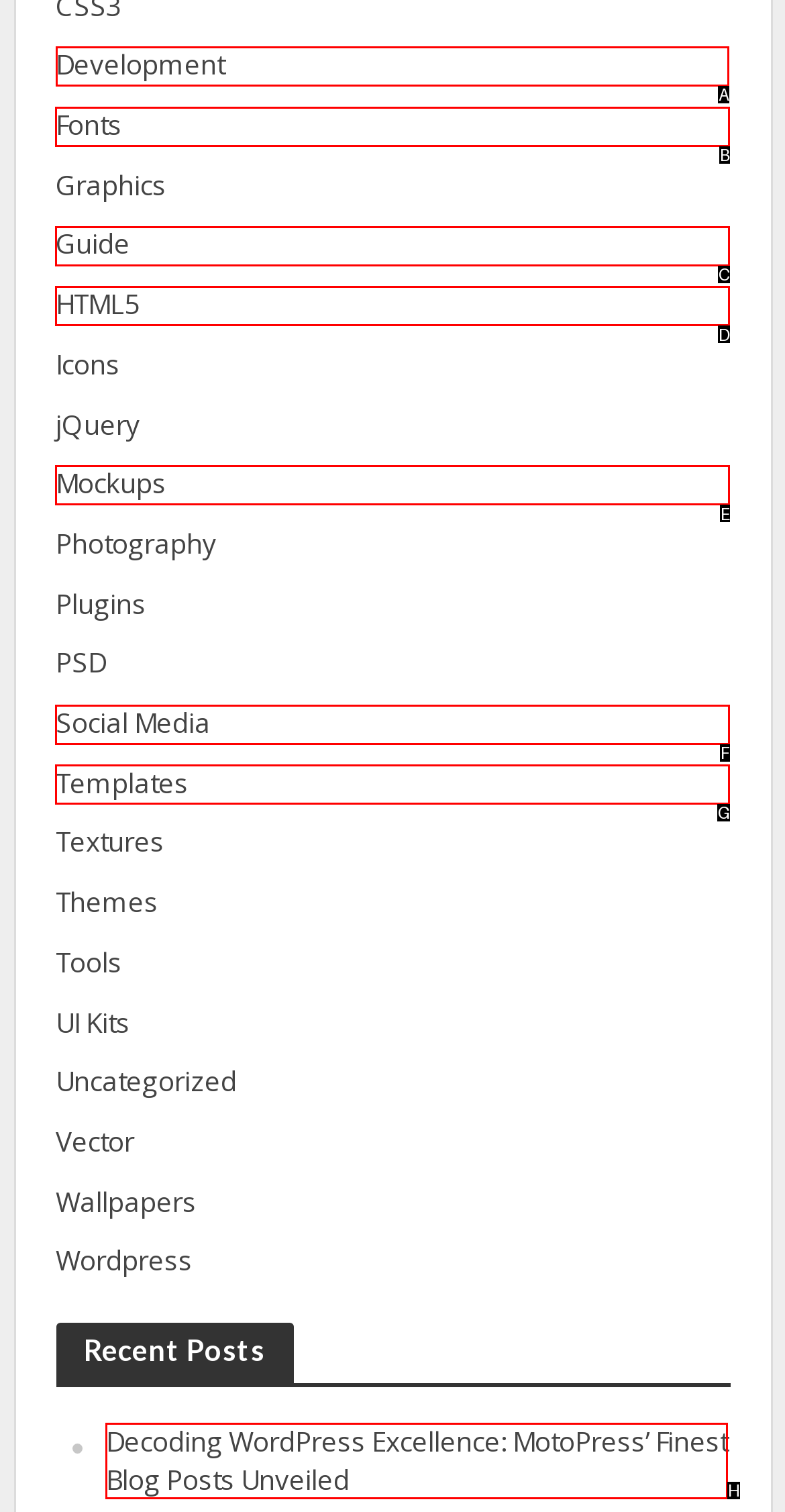Determine which HTML element should be clicked to carry out the following task: click on Development link Respond with the letter of the appropriate option.

A